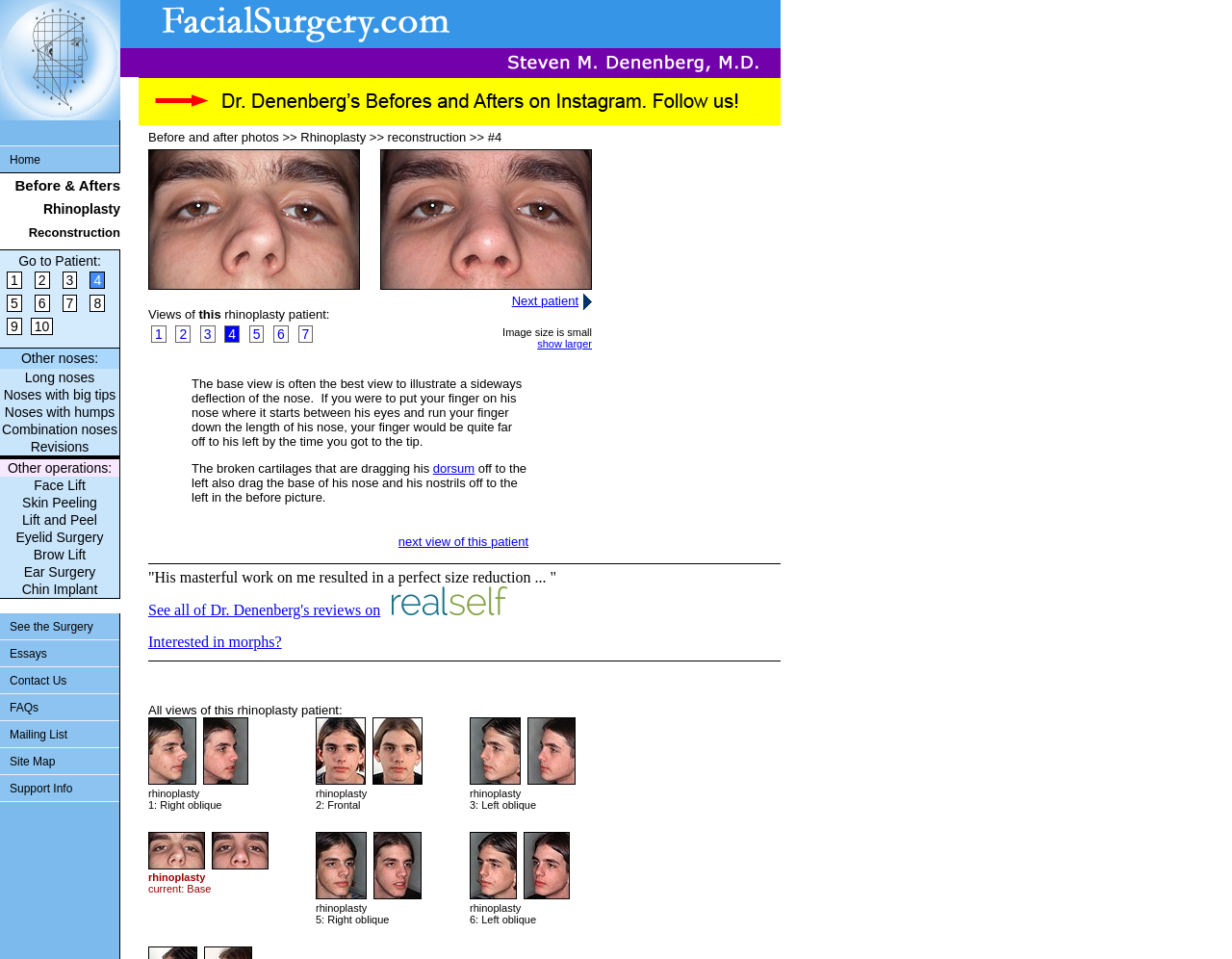Could you indicate the bounding box coordinates of the region to click in order to complete this instruction: "View 'Before & Afters'".

[0.0, 0.181, 0.098, 0.207]